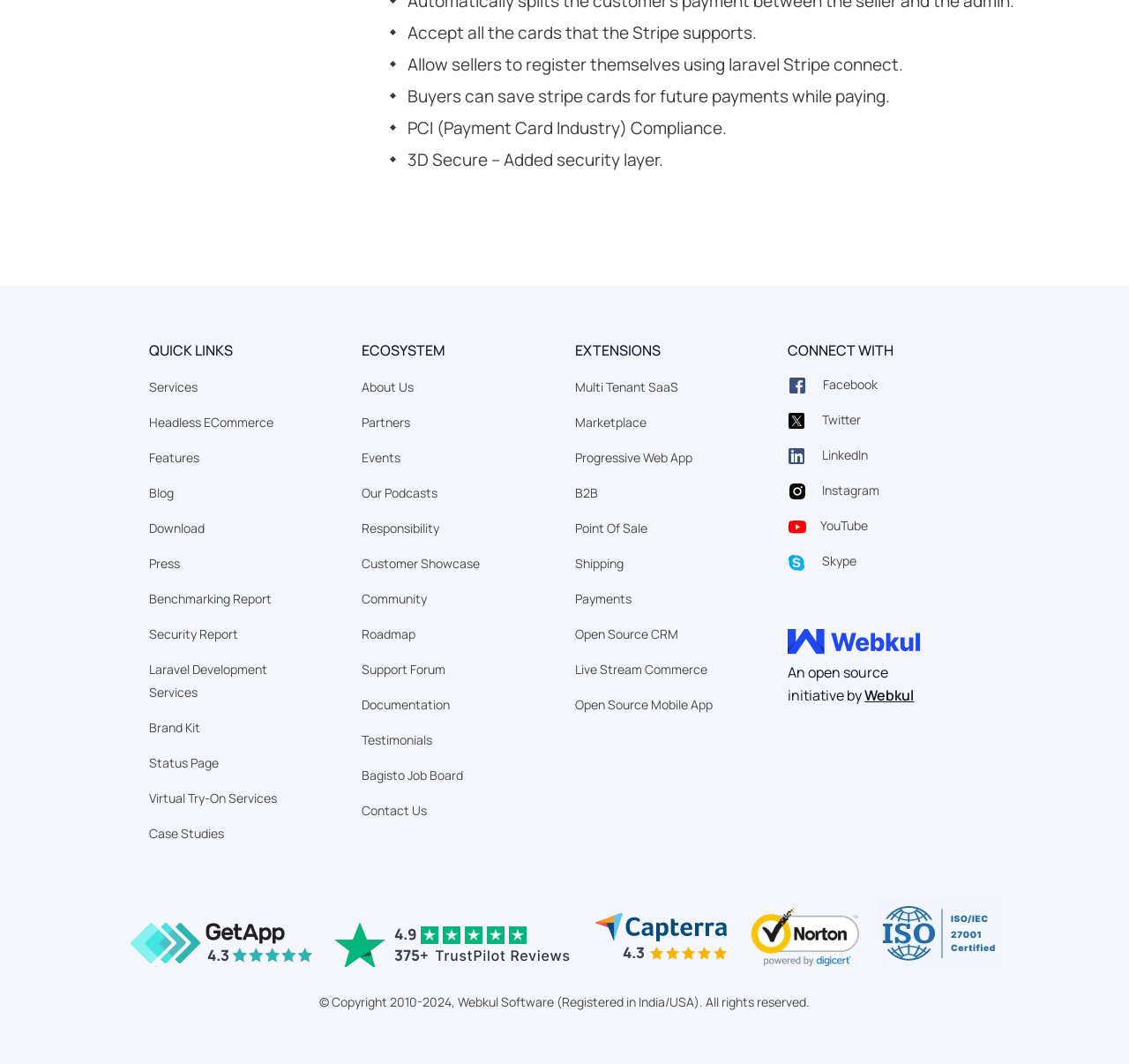Determine the bounding box coordinates of the UI element described by: "parent_node: An open source".

[0.698, 0.589, 0.845, 0.621]